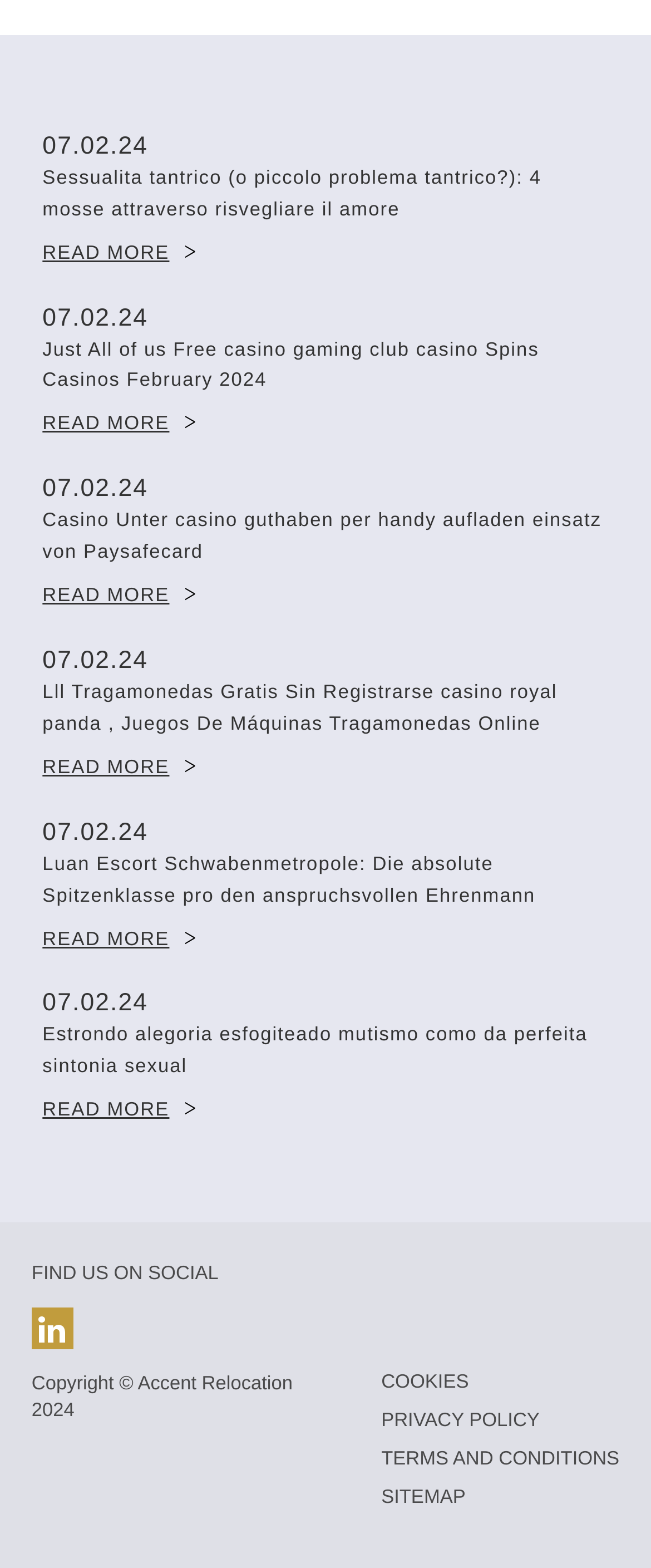Please find the bounding box for the UI component described as follows: "Terms and Conditions".

[0.586, 0.925, 0.951, 0.937]